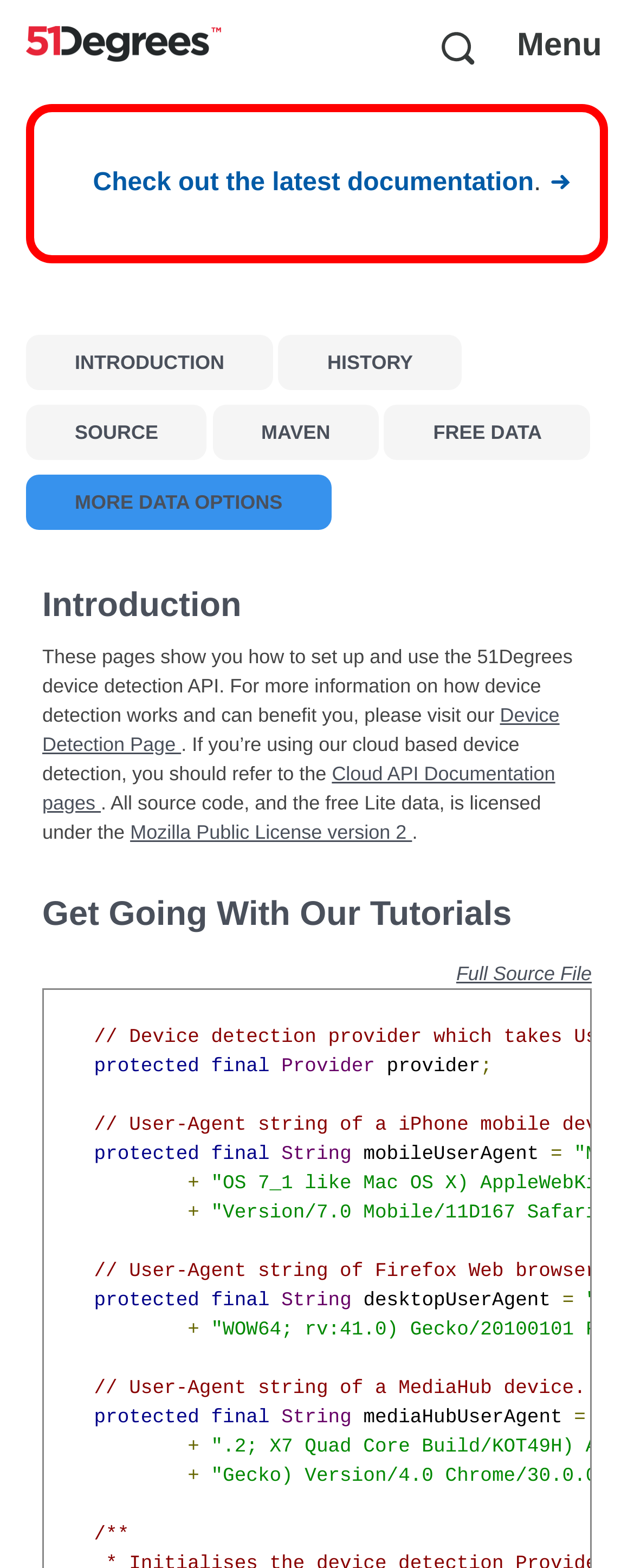How many tutorials are there?
Using the image, provide a detailed and thorough answer to the question.

The webpage has a section titled 'Get Going With Our Tutorials' which contains a single tutorial, indicated by the figcaption element with bounding box coordinates [0.067, 0.612, 0.933, 0.63].